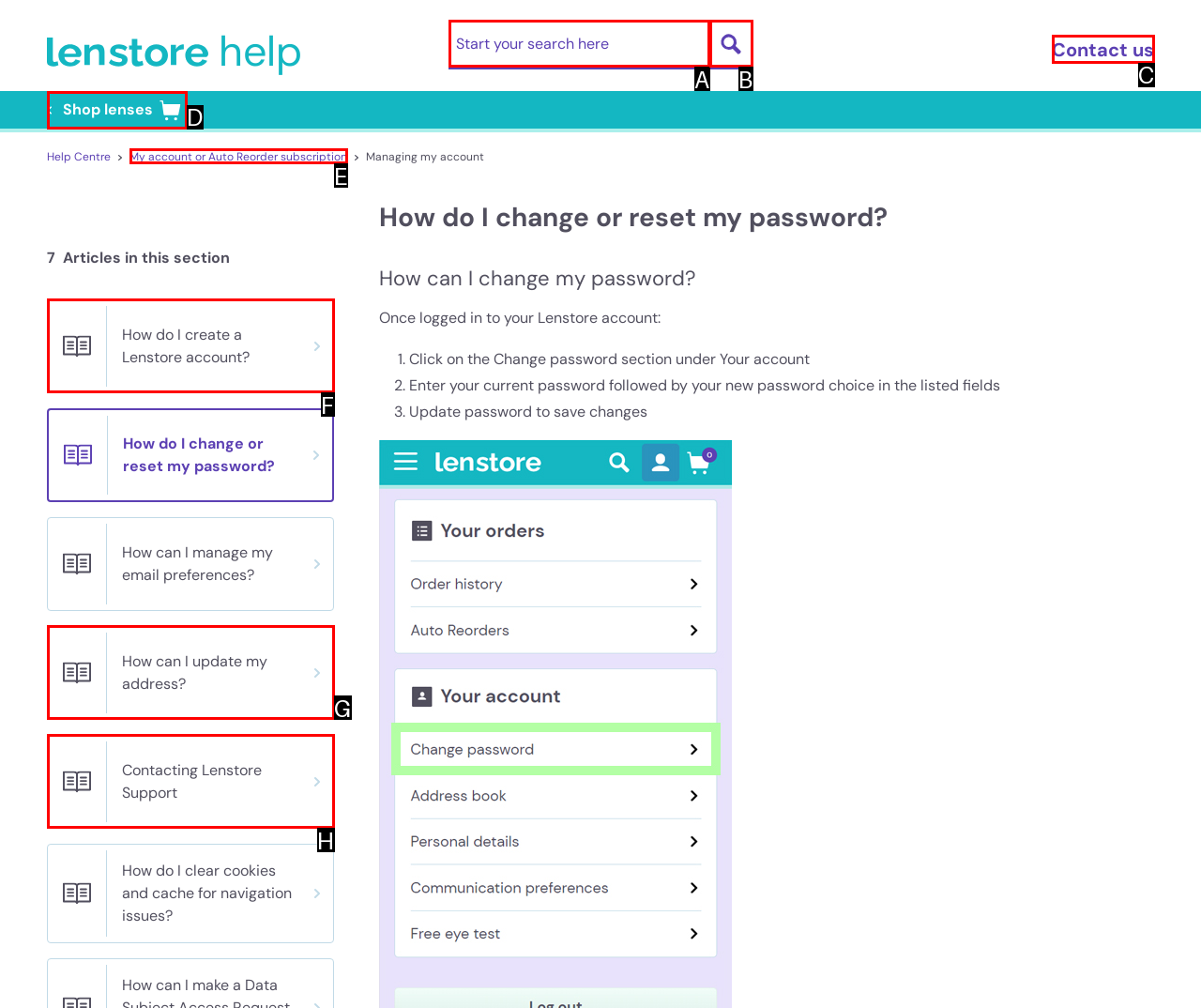Select the option that aligns with the description: Contact us
Respond with the letter of the correct choice from the given options.

C